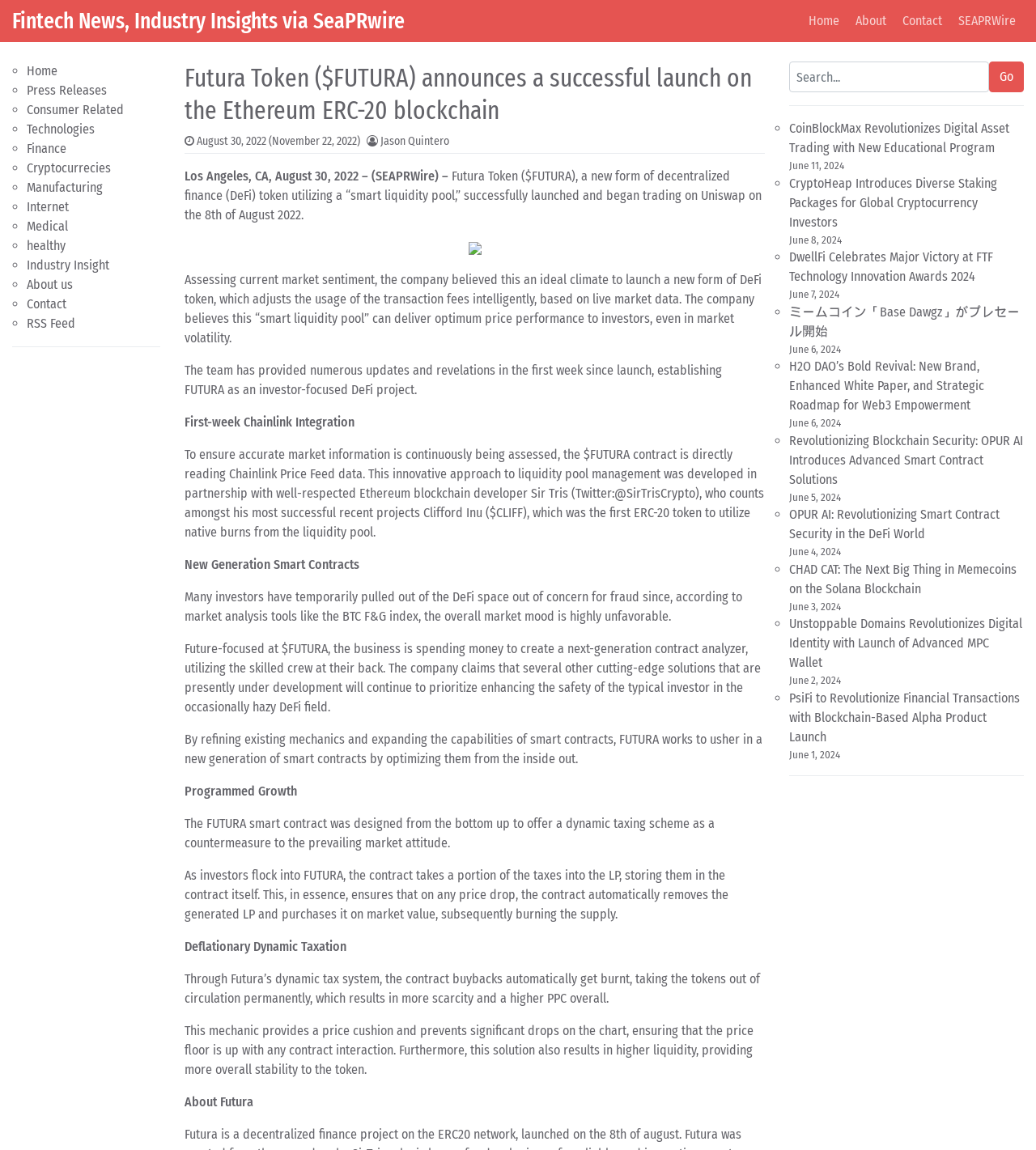Please locate the clickable area by providing the bounding box coordinates to follow this instruction: "Check the 'CoinBlockMax Revolutionizes Digital Asset Trading with New Educational Program' news".

[0.762, 0.105, 0.974, 0.135]